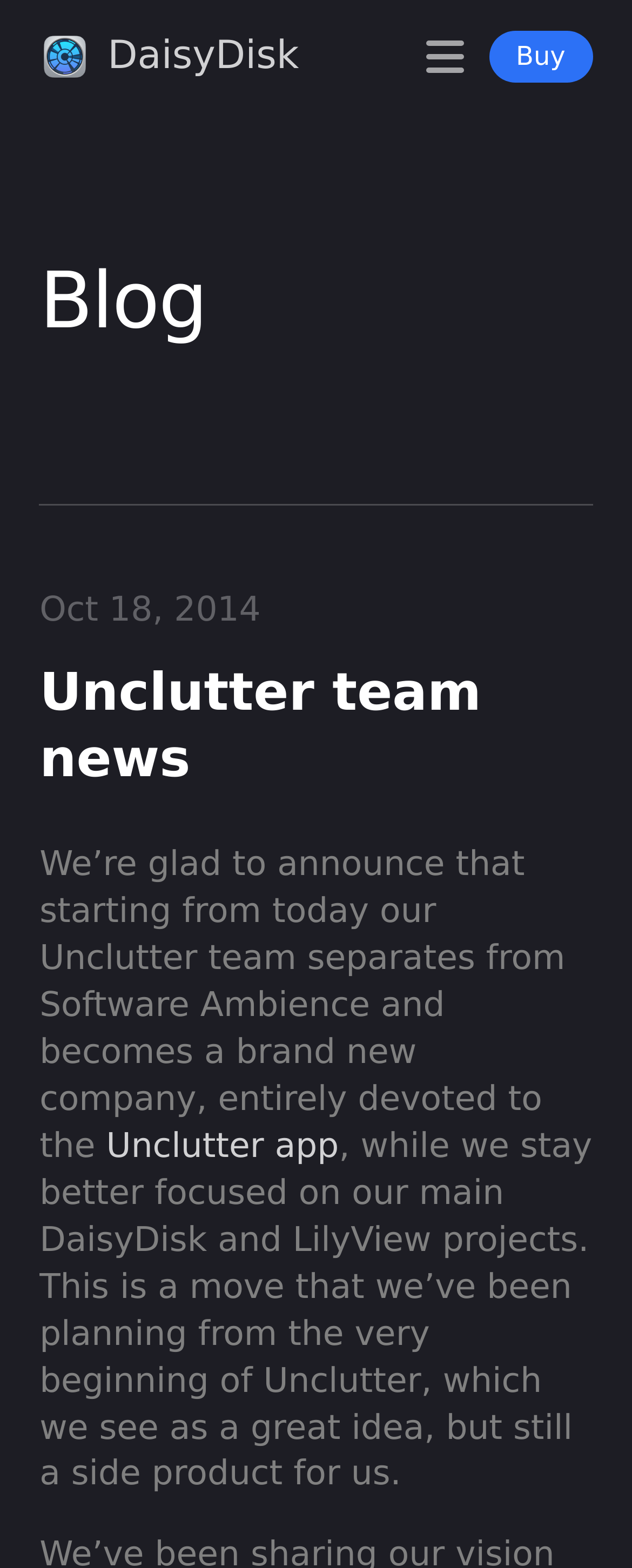Find the bounding box coordinates corresponding to the UI element with the description: "Unclutter app". The coordinates should be formatted as [left, top, right, bottom], with values as floats between 0 and 1.

[0.168, 0.718, 0.536, 0.743]